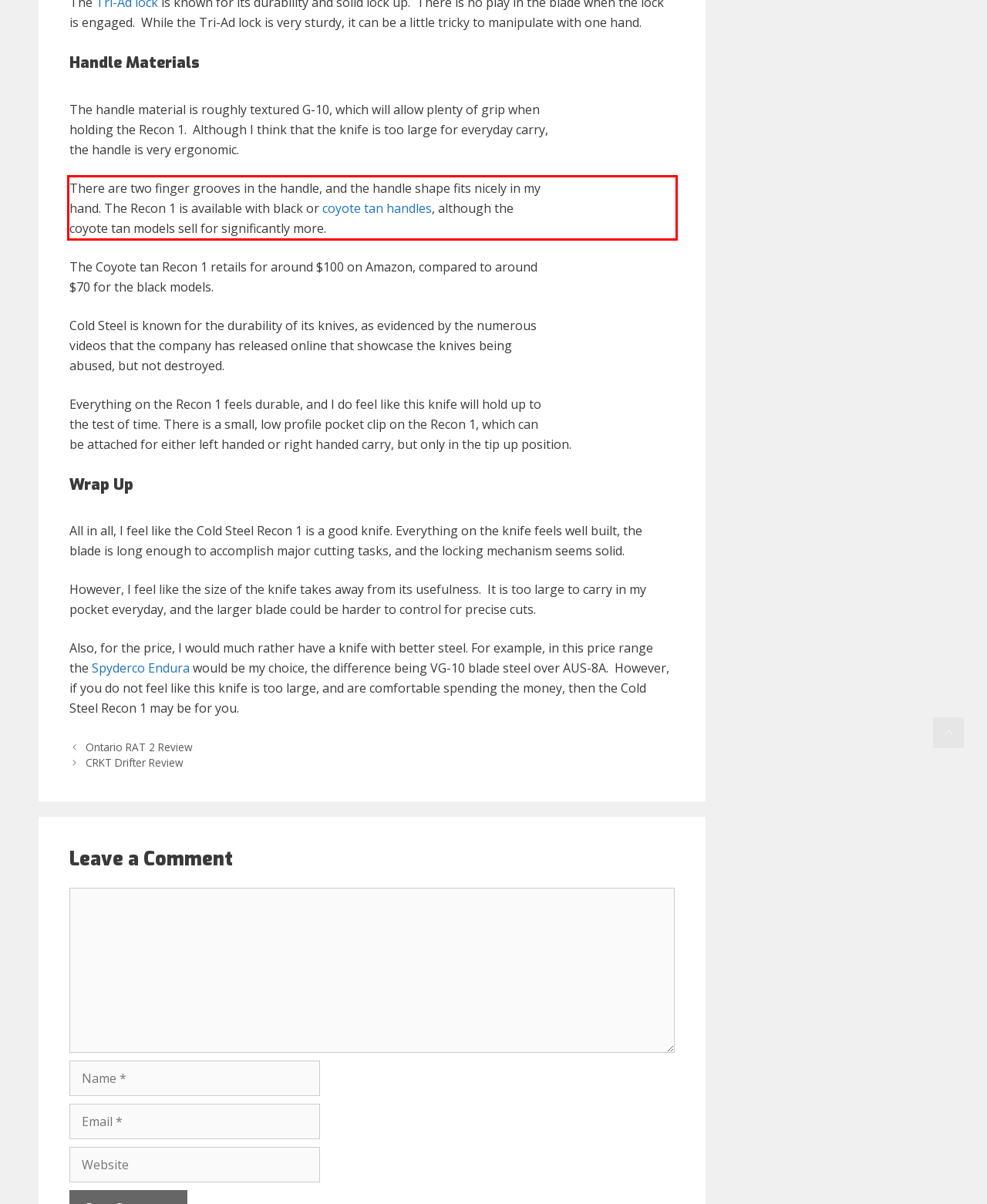Please identify and extract the text from the UI element that is surrounded by a red bounding box in the provided webpage screenshot.

There are two finger grooves in the handle, and the handle shape fits nicely in my hand. The Recon 1 is available with black or coyote tan handles, although the coyote tan models sell for significantly more.